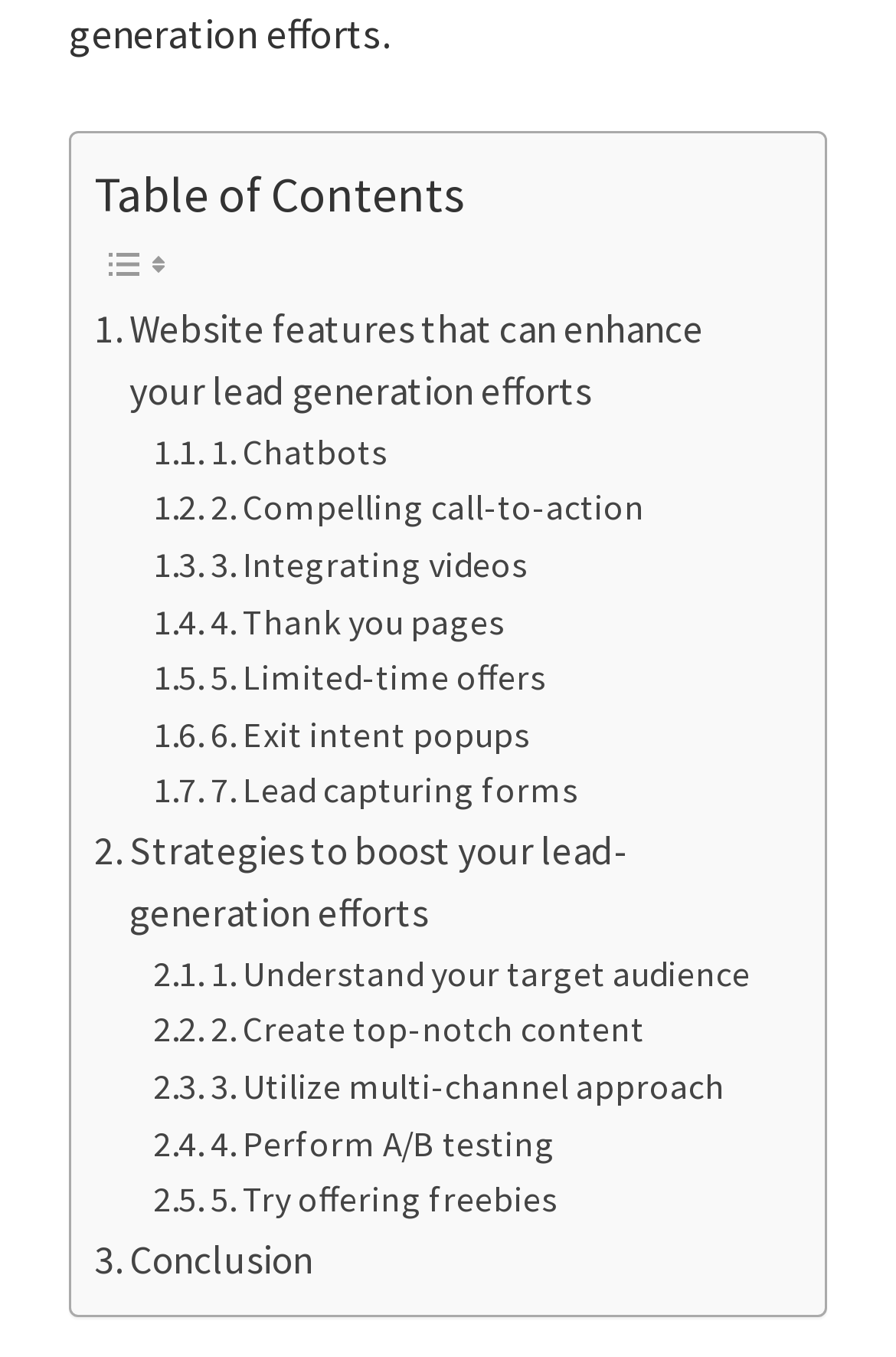Please locate the bounding box coordinates of the element's region that needs to be clicked to follow the instruction: "Discover how to create top-notch content". The bounding box coordinates should be provided as four float numbers between 0 and 1, i.e., [left, top, right, bottom].

[0.171, 0.739, 0.72, 0.781]